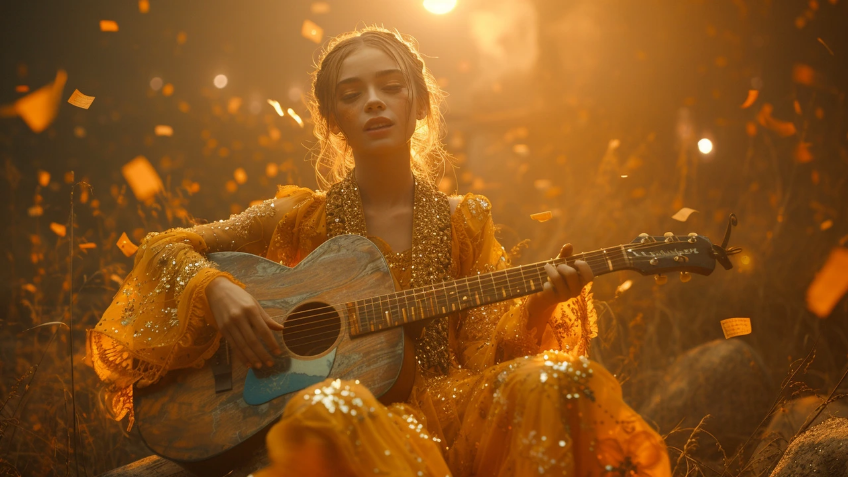What color is the woman's gown?
Provide a detailed and well-explained answer to the question.

The woman in the image is wearing a vibrant, embellished yellow gown, which is described in the caption as a striking ensemble that harmonizes with her music.